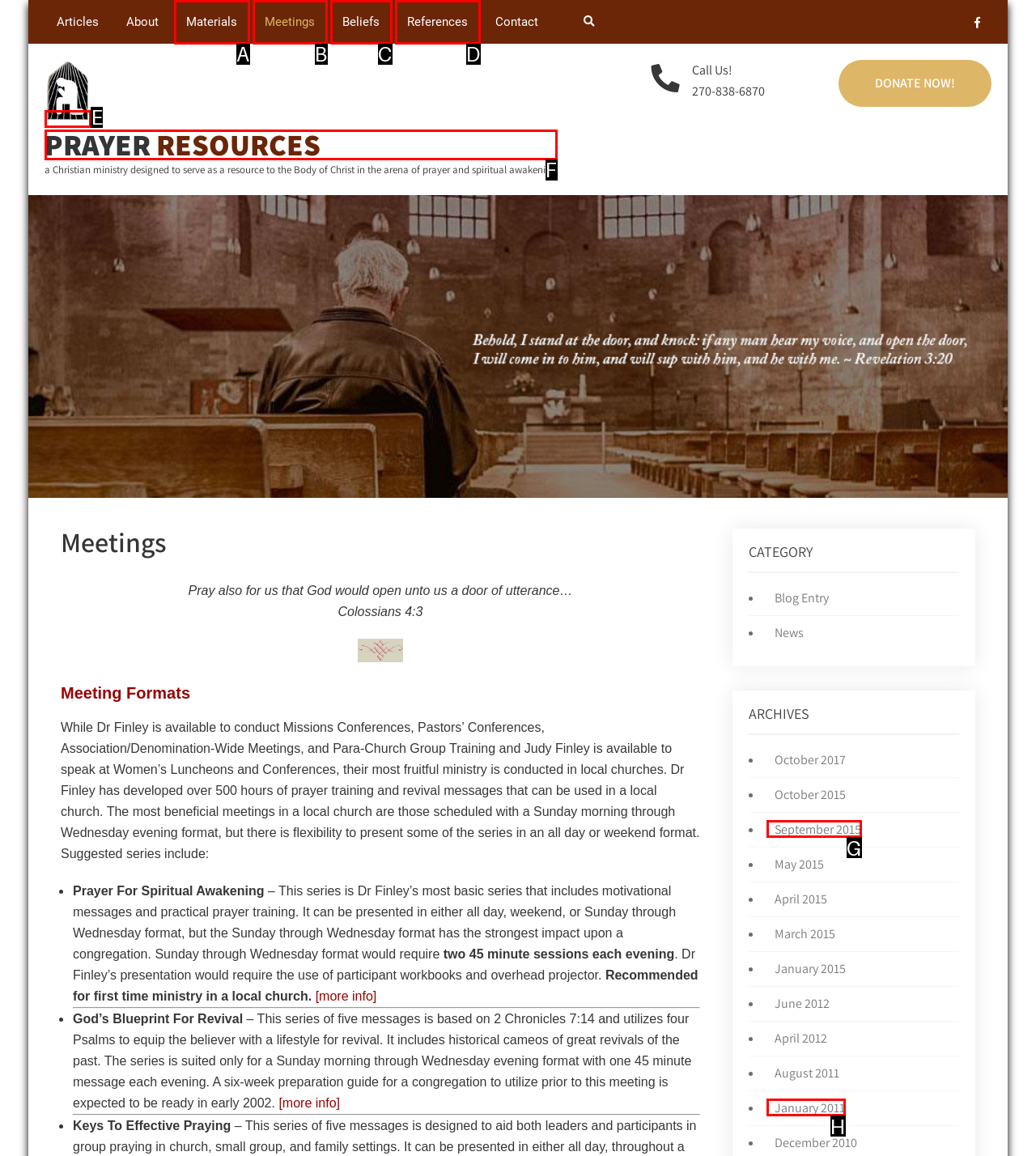Determine the HTML element that aligns with the description: May 4, 2024May 13, 2024
Answer by stating the letter of the appropriate option from the available choices.

None